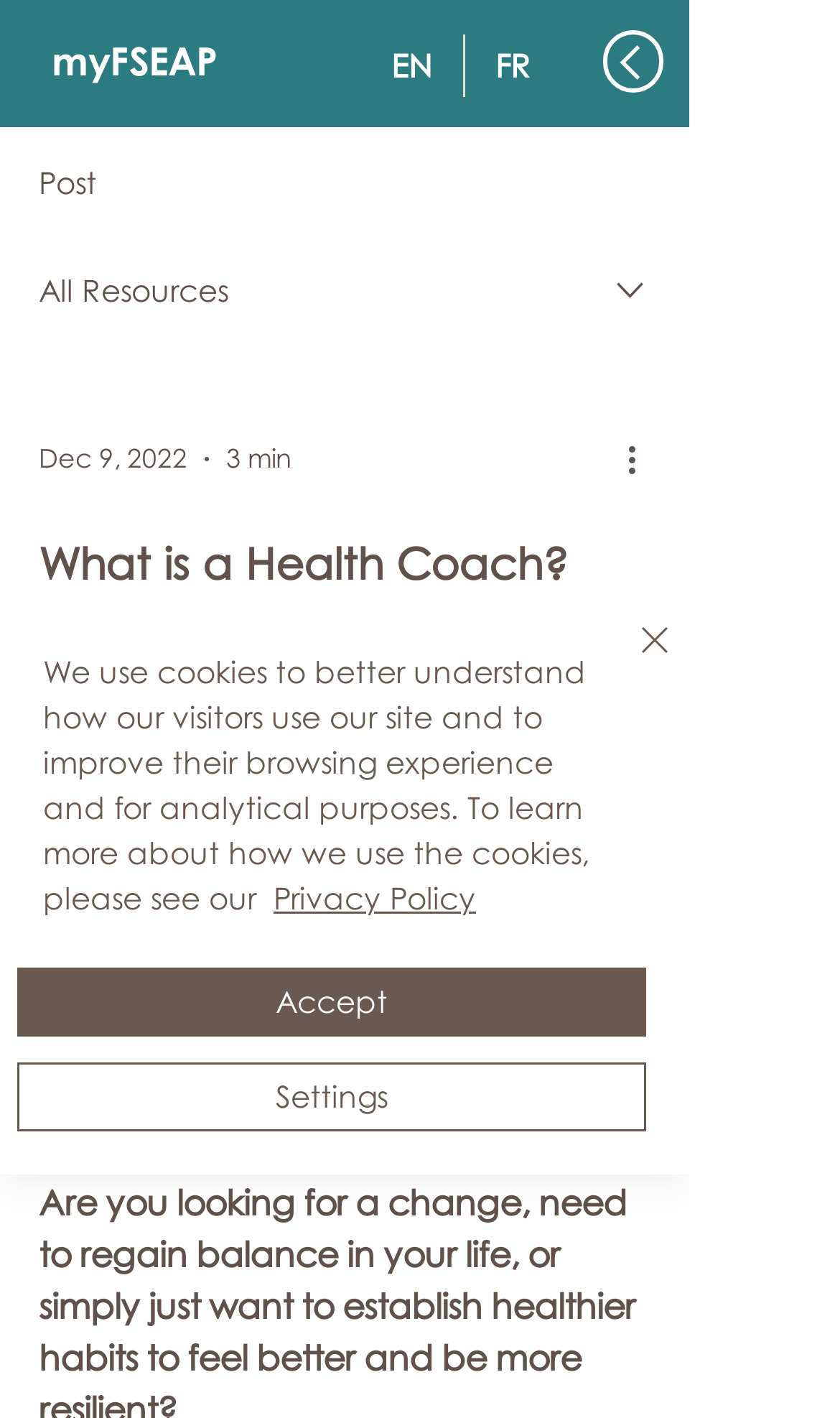Based on the element description Login, identify the bounding box coordinates for the UI element. The coordinates should be in the format (top-left x, top-left y, bottom-right x, bottom-right y) and within the 0 to 1 range.

[0.41, 0.739, 0.615, 0.828]